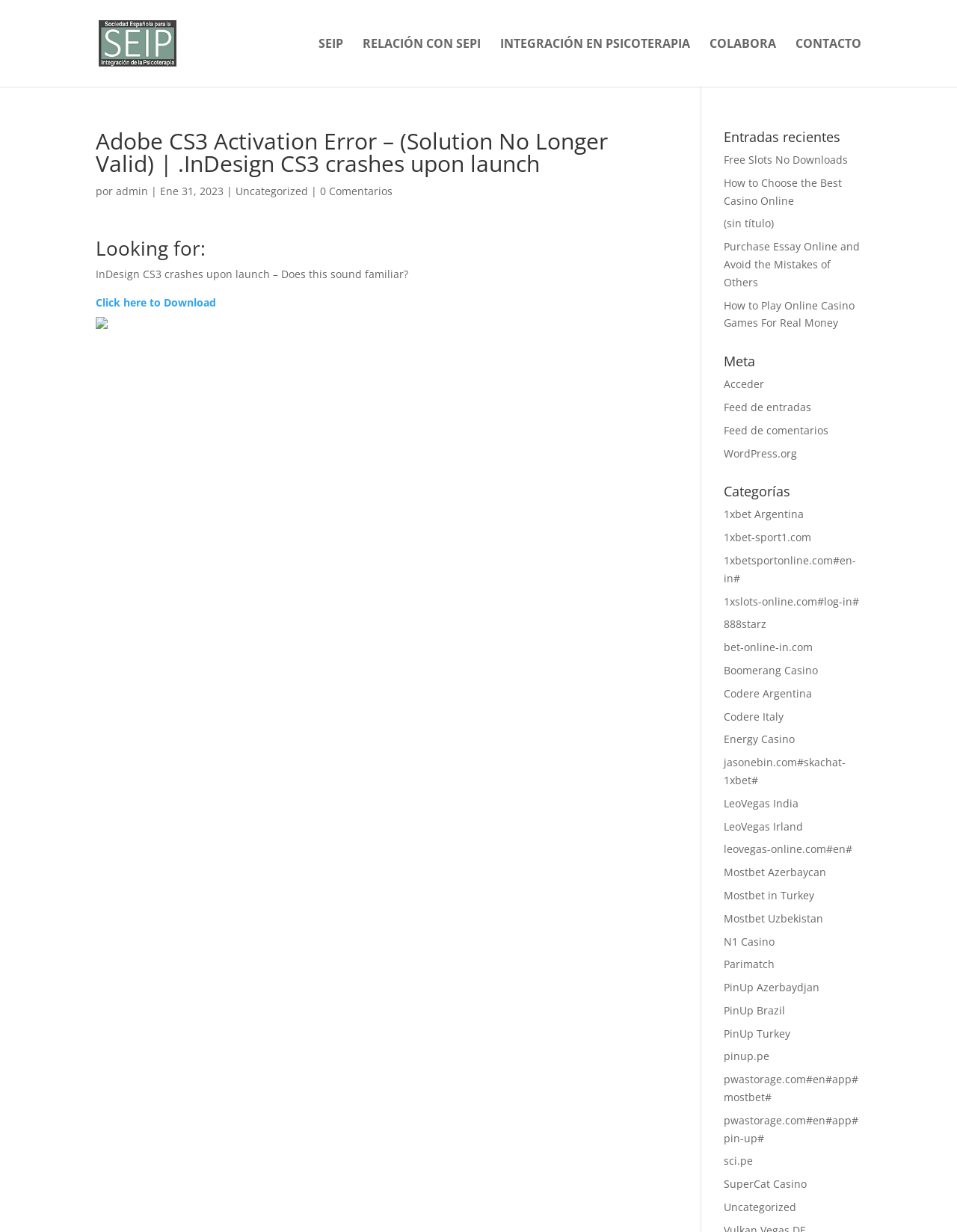Please find and report the bounding box coordinates of the element to click in order to perform the following action: "Read the 'Free Slots No Downloads' article". The coordinates should be expressed as four float numbers between 0 and 1, in the format [left, top, right, bottom].

[0.756, 0.124, 0.886, 0.135]